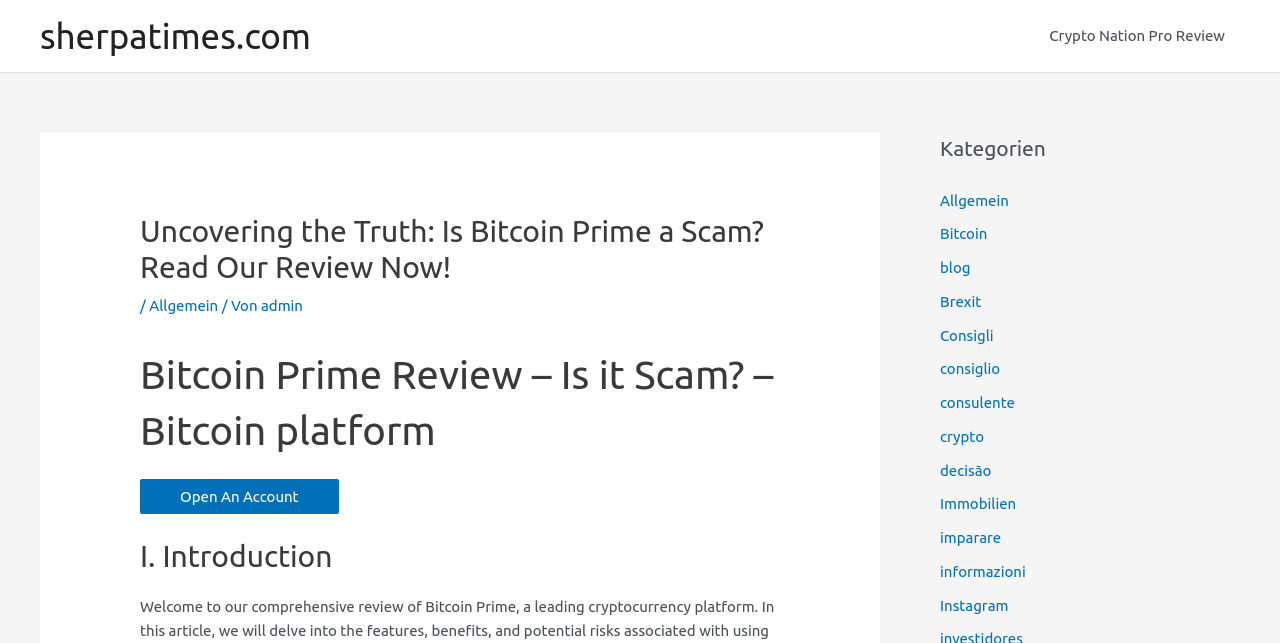Articulate a complete and detailed caption of the webpage elements.

This webpage is about reviewing Bitcoin Prime, a cryptocurrency platform, and investigating whether it's a scam. The page has a navigation menu at the top right corner, which contains links to various categories such as "Crypto Nation Pro Review", "Allgemein", "Bitcoin", and others.

At the top left corner, there is a link to the website's homepage, "sherpatimes.com". Below it, there is a header section that displays the title of the review, "Uncovering the Truth: Is Bitcoin Prime a Scam? Read Our Review Now!". This title is followed by a series of links to related topics, including "Allgemein", "admin", and others.

The main content of the page is divided into sections, each with its own heading. The first section is an introduction to Bitcoin Prime, followed by a call-to-action button "Open An Account" at the top left corner. The subsequent sections are labeled "I. Introduction", and so on.

On the right side of the page, there is a list of categories, including "Kategorien", "Allgemein", "Bitcoin", "blog", and others. These categories are listed in a vertical column, with each item indented below the previous one.